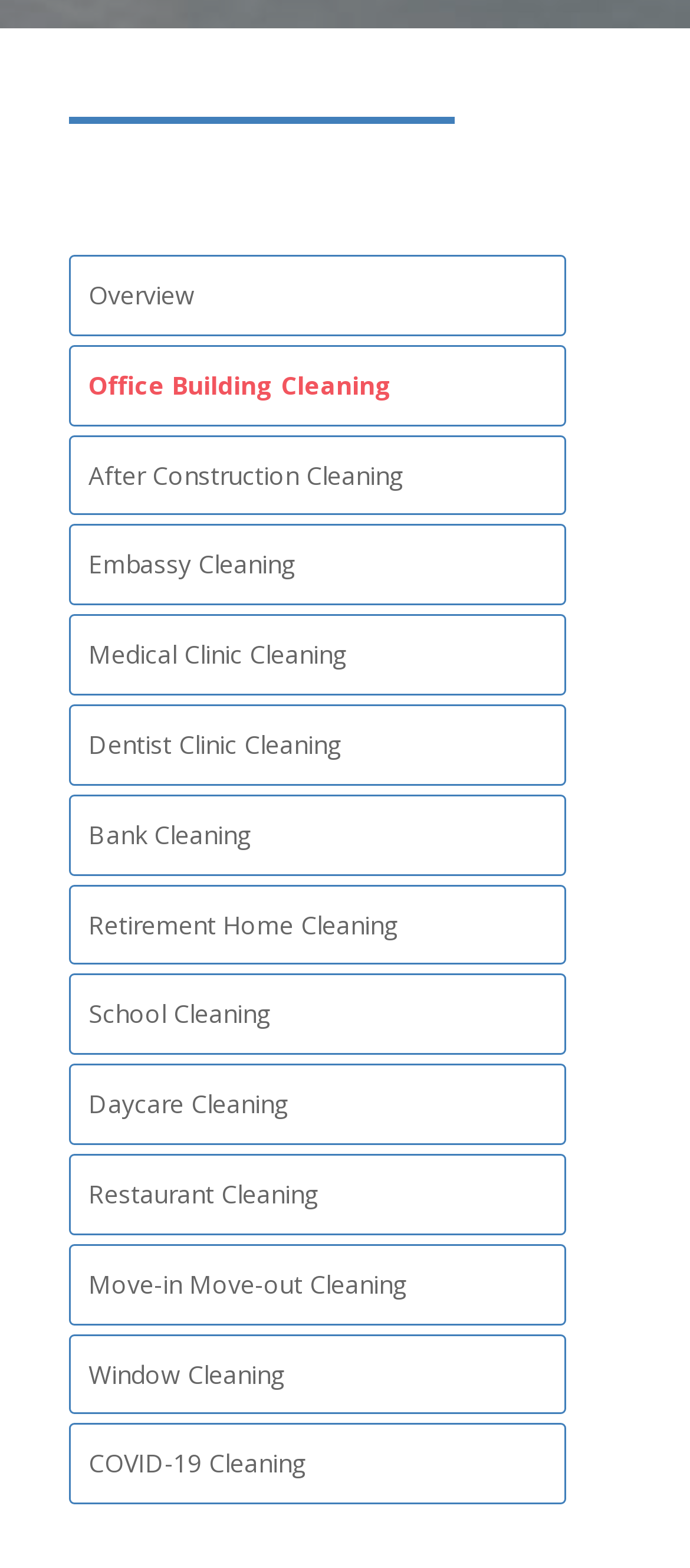Could you provide the bounding box coordinates for the portion of the screen to click to complete this instruction: "Explore Embassy Cleaning services"?

[0.128, 0.349, 0.428, 0.371]